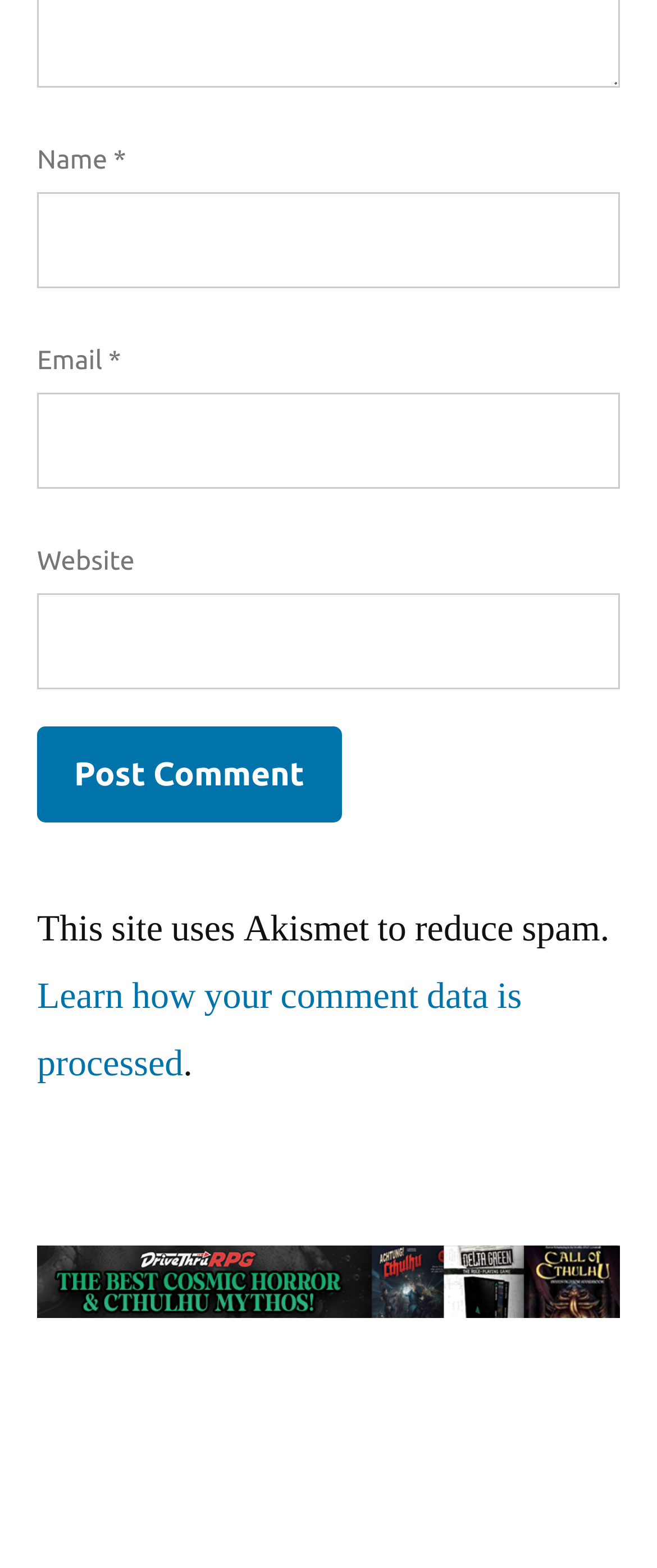Identify the bounding box for the UI element described as: "name="submit" value="Post Comment"". The coordinates should be four float numbers between 0 and 1, i.e., [left, top, right, bottom].

[0.056, 0.464, 0.52, 0.525]